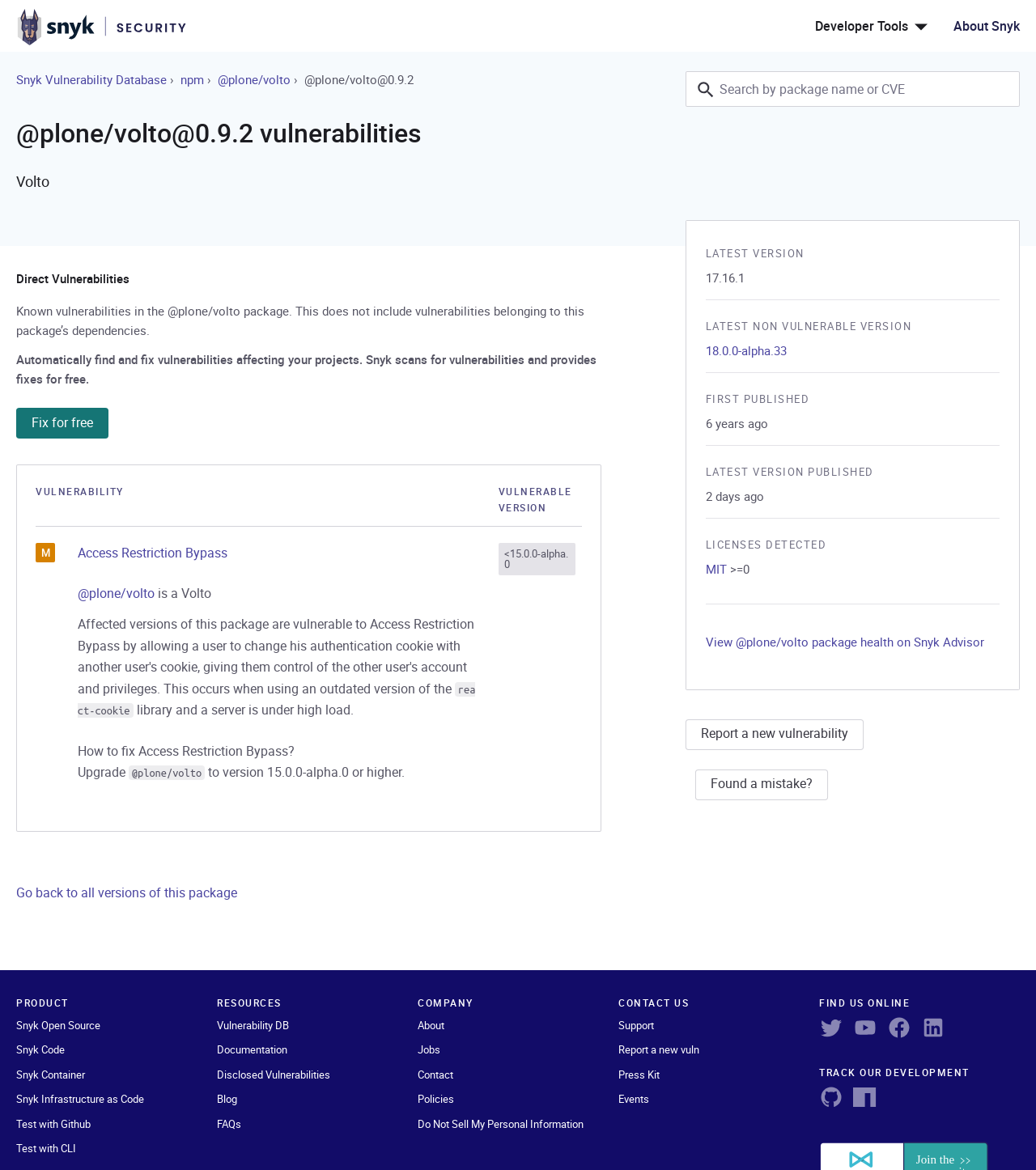Please identify the bounding box coordinates of the clickable region that I should interact with to perform the following instruction: "Fix for free". The coordinates should be expressed as four float numbers between 0 and 1, i.e., [left, top, right, bottom].

[0.016, 0.349, 0.105, 0.375]